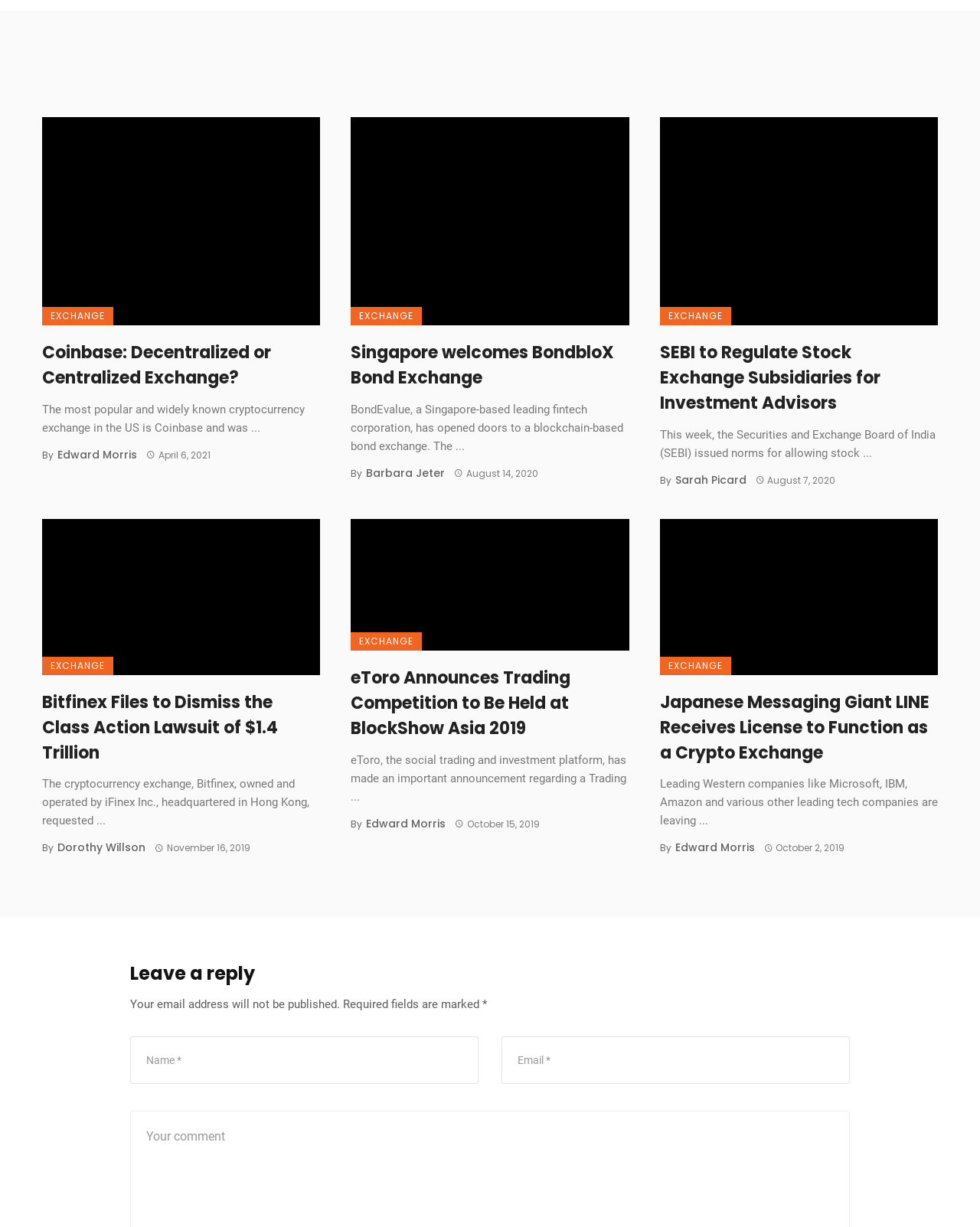Find the bounding box coordinates of the element to click in order to complete this instruction: "Leave a reply". The bounding box coordinates must be four float numbers between 0 and 1, denoted as [left, top, right, bottom].

[0.133, 0.785, 0.867, 0.803]